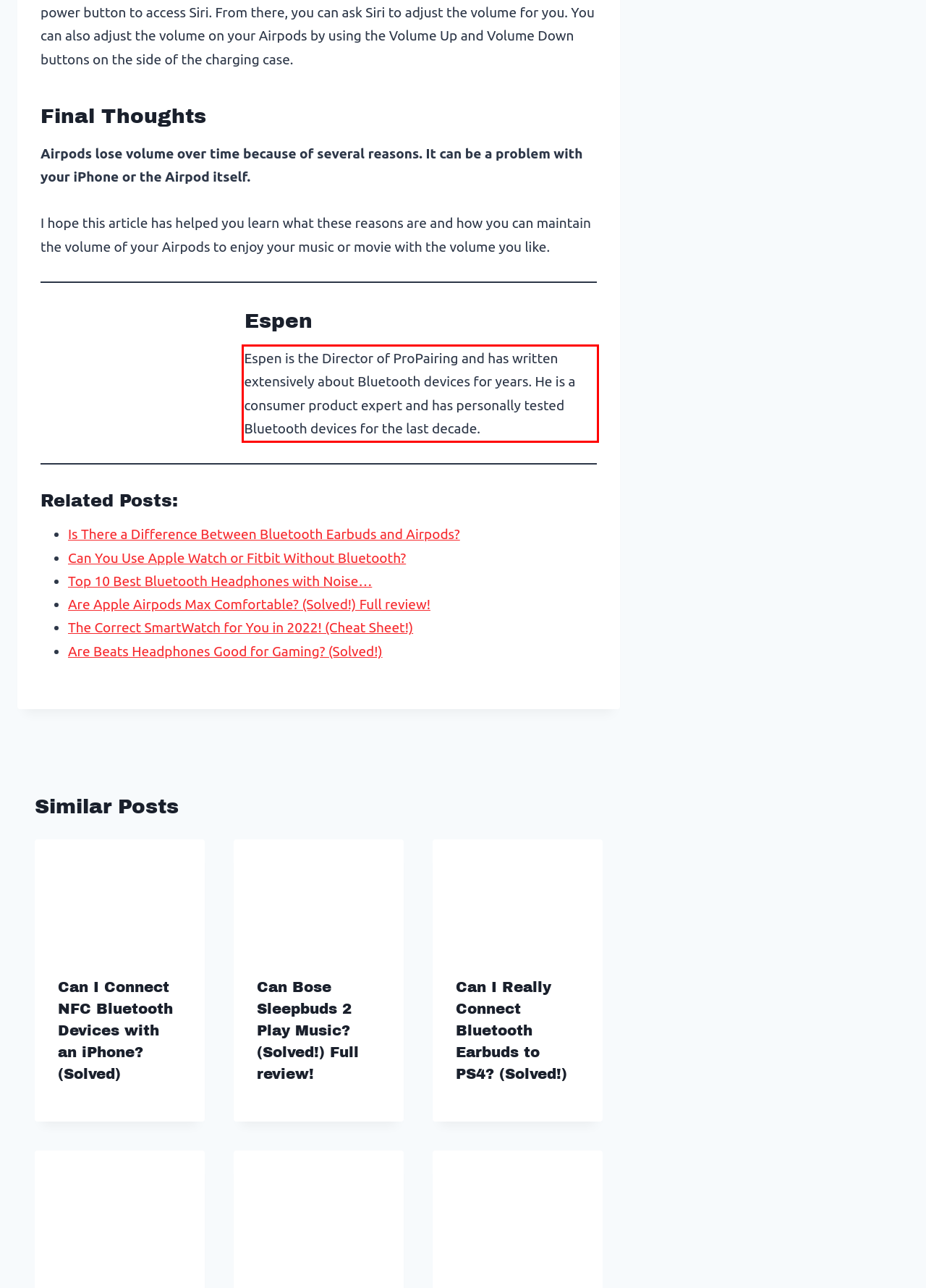In the given screenshot, locate the red bounding box and extract the text content from within it.

Espen is the Director of ProPairing and has written extensively about Bluetooth devices for years. He is a consumer product expert and has personally tested Bluetooth devices for the last decade.